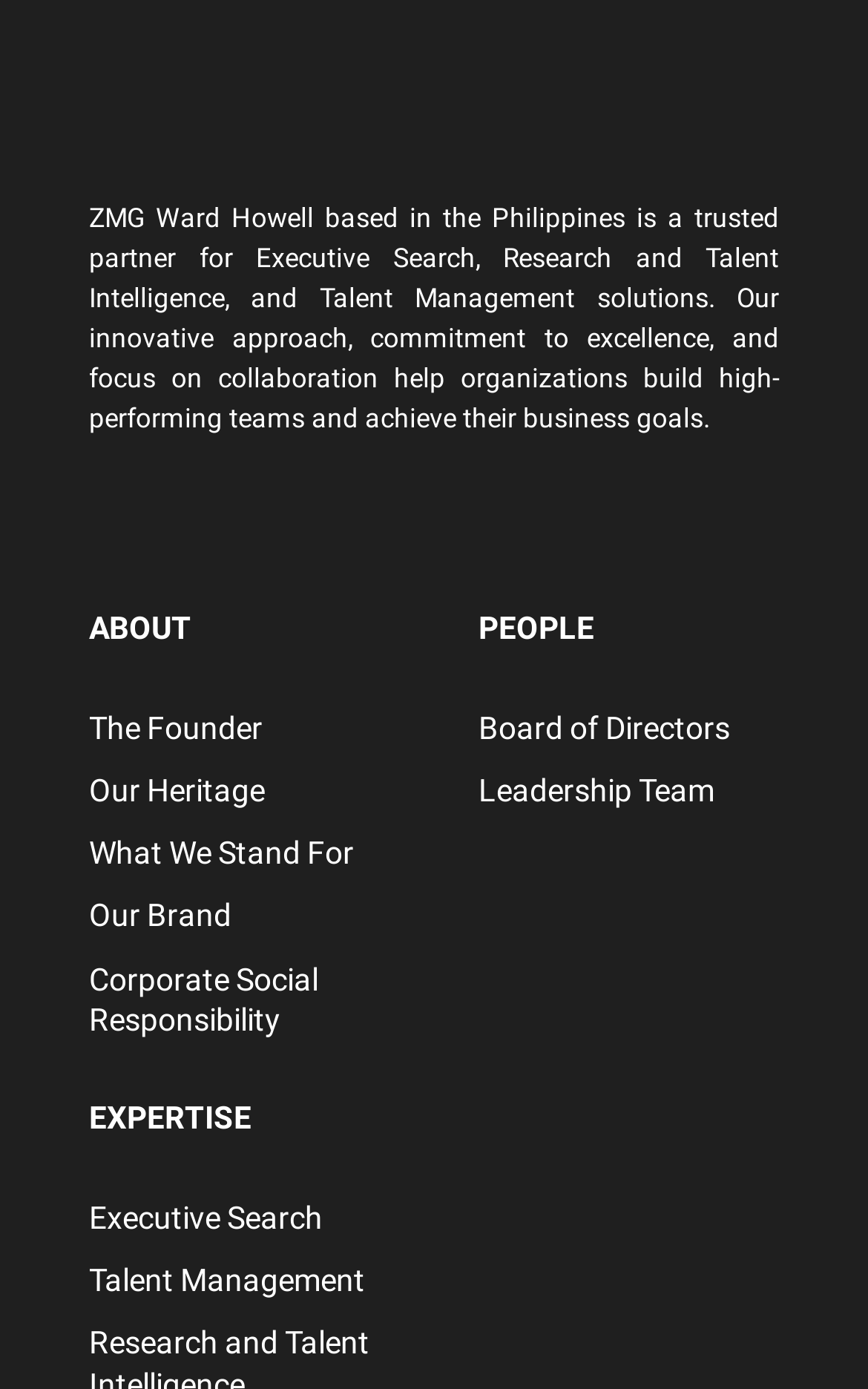What are the main sections of the website?
Answer the question based on the image using a single word or a brief phrase.

ABOUT, PEOPLE, EXPERTISE